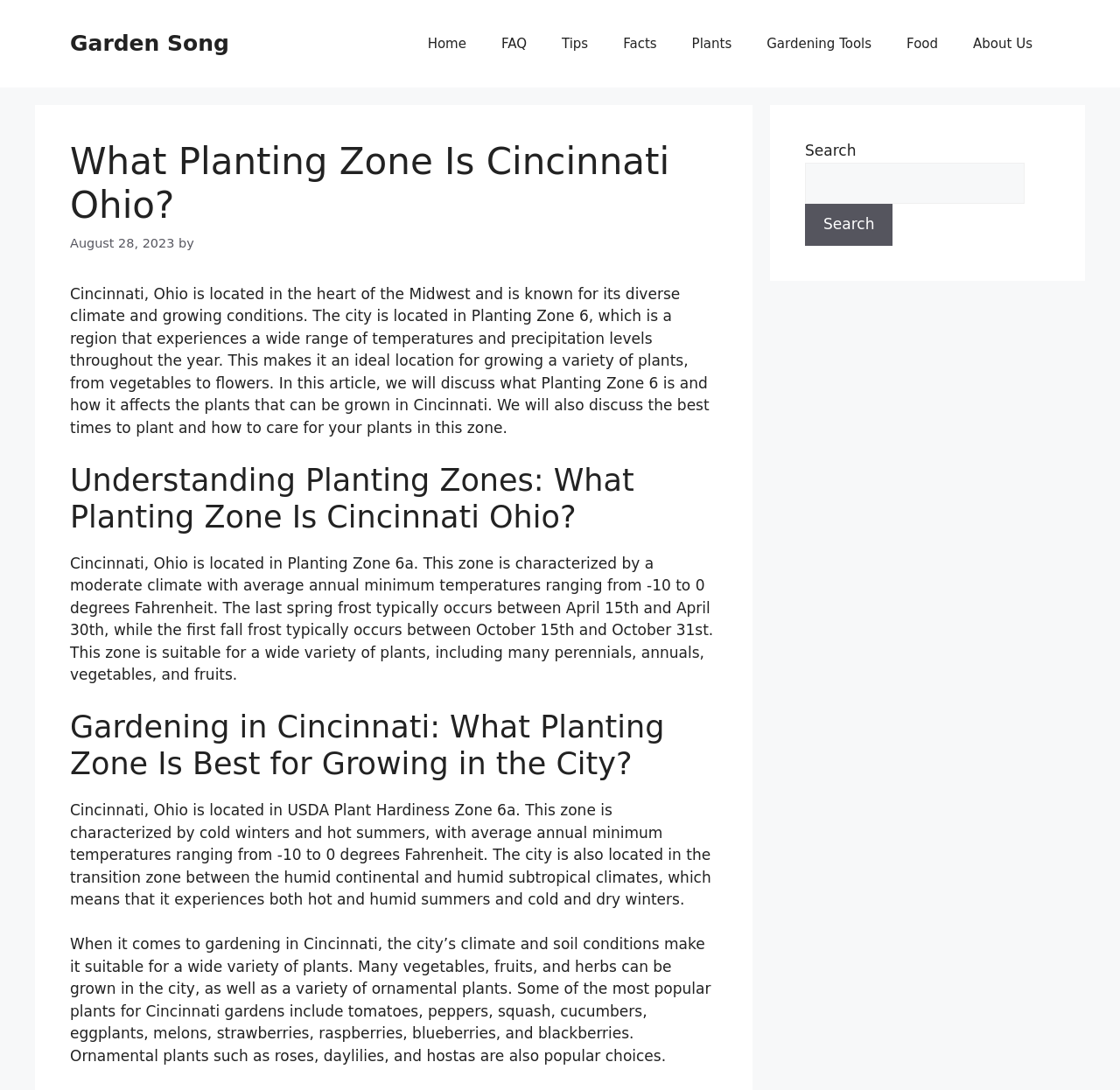Find the bounding box coordinates of the element's region that should be clicked in order to follow the given instruction: "Go to the 'FAQ' page". The coordinates should consist of four float numbers between 0 and 1, i.e., [left, top, right, bottom].

[0.432, 0.016, 0.486, 0.064]